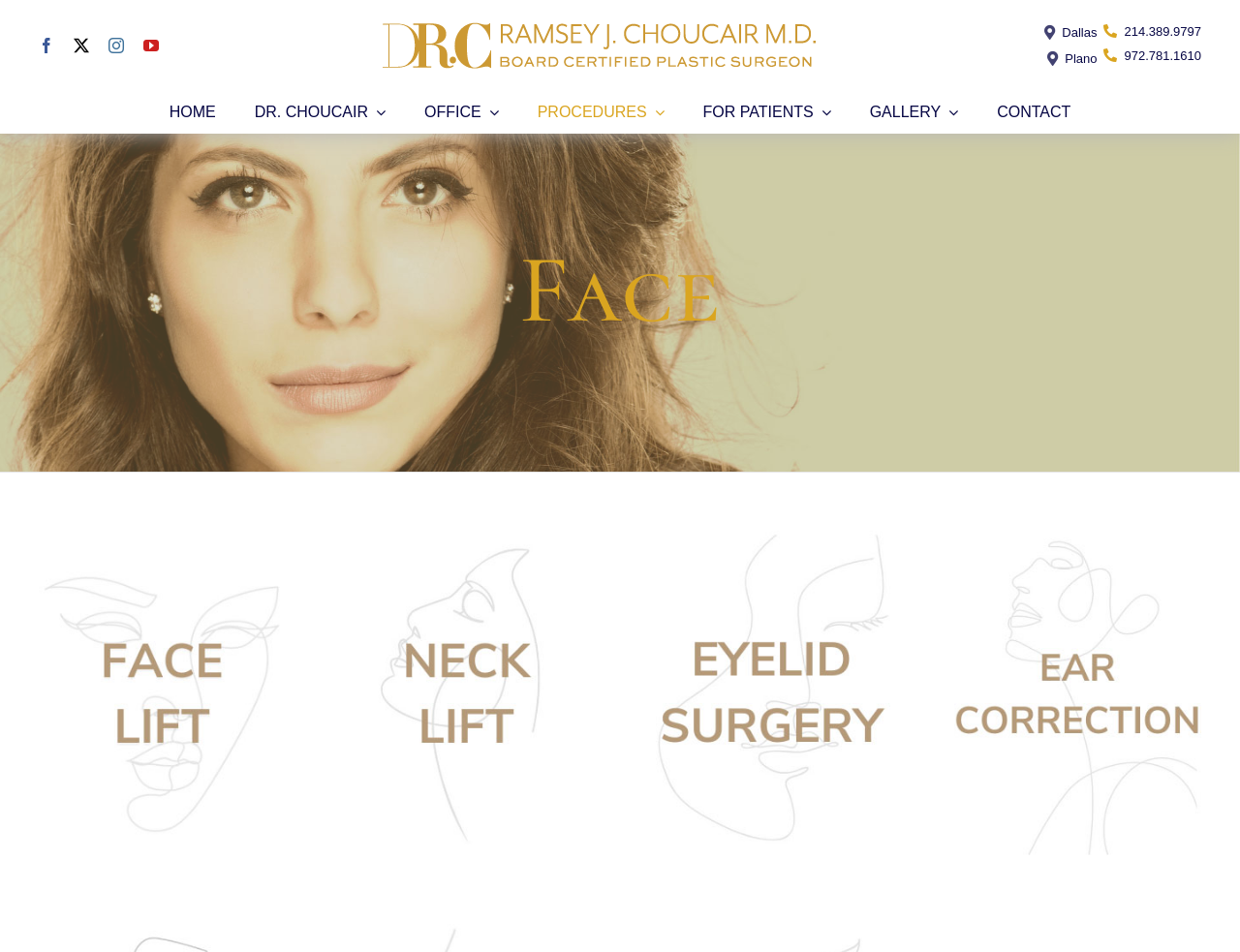Locate the bounding box coordinates of the element's region that should be clicked to carry out the following instruction: "Click on Facebook link". The coordinates need to be four float numbers between 0 and 1, i.e., [left, top, right, bottom].

[0.031, 0.04, 0.044, 0.056]